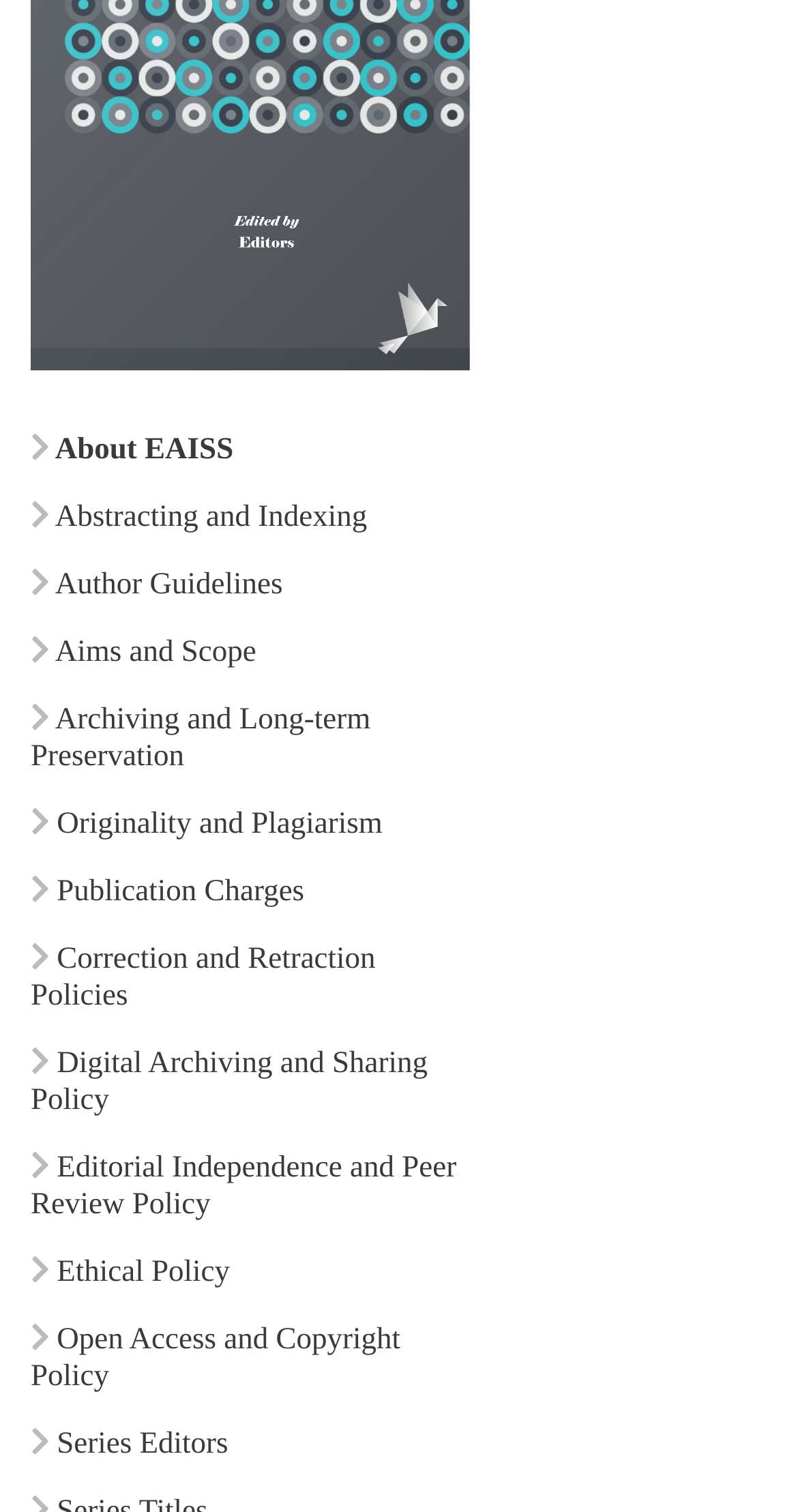Can you provide the bounding box coordinates for the element that should be clicked to implement the instruction: "Learn about publication charges"?

[0.071, 0.58, 0.381, 0.601]